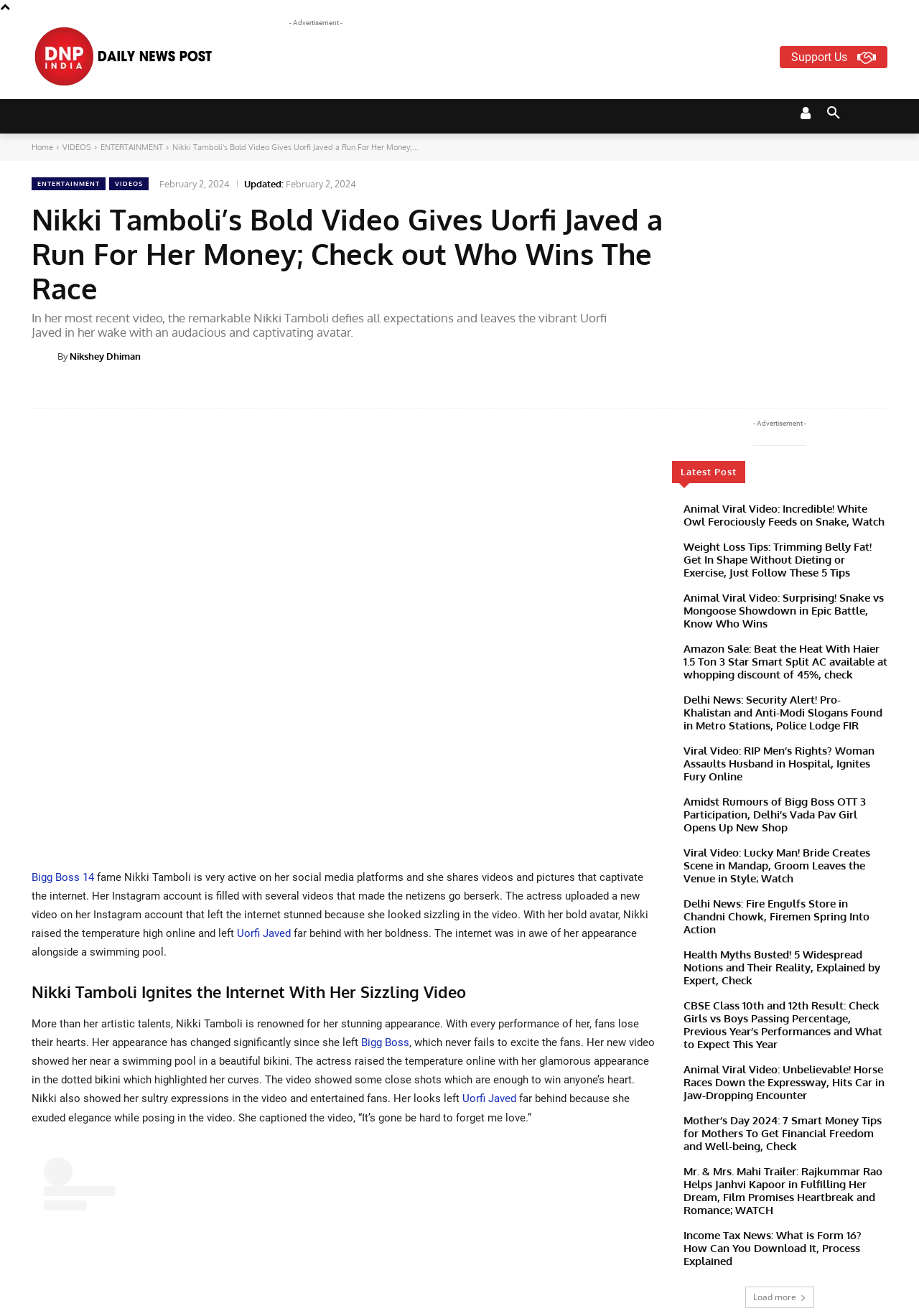Who is Uorfi Javed?
Using the information from the image, answer the question thoroughly.

The webpage compares Nikki Tamboli's boldness to Uorfi Javed's, implying that Uorfi Javed is also an actress known for her bold appearances.